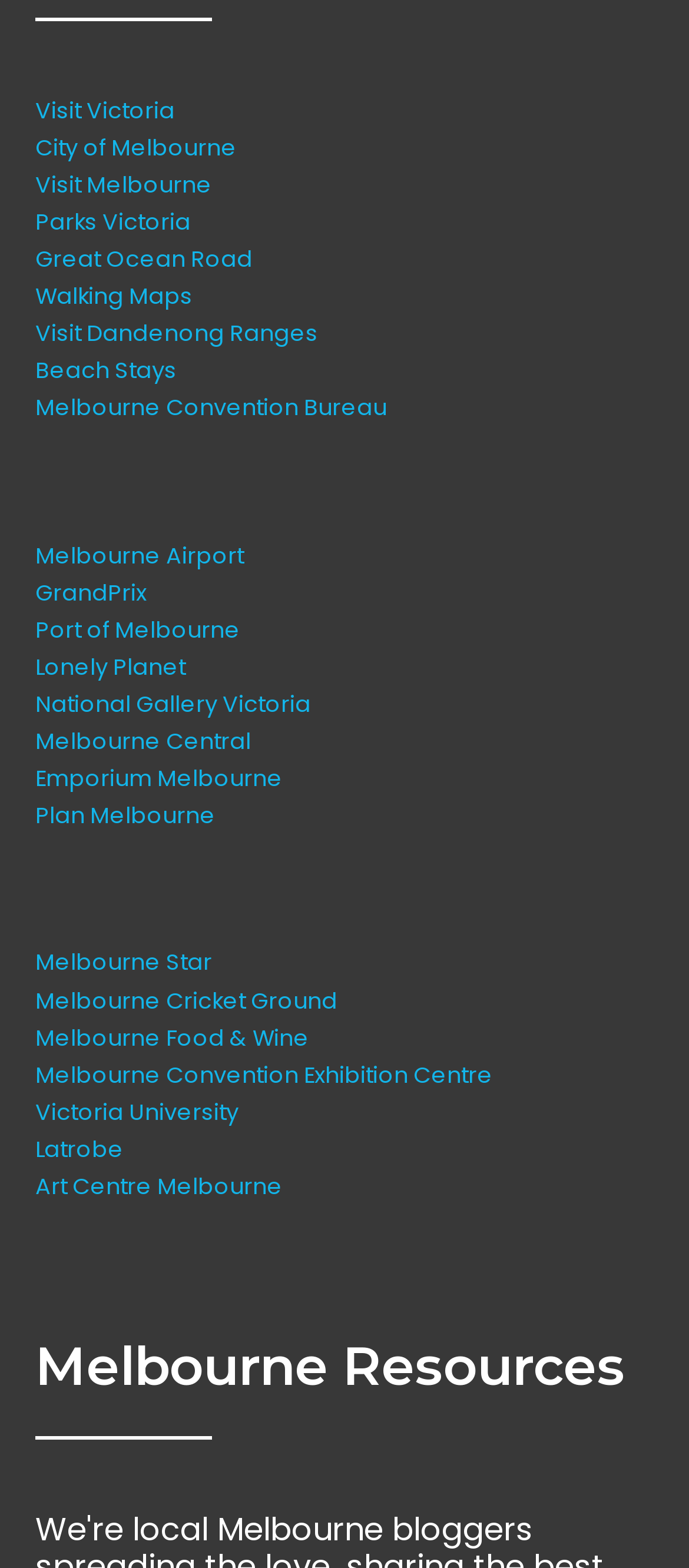Find the bounding box coordinates of the area that needs to be clicked in order to achieve the following instruction: "Learn more about Melbourne Convention Bureau". The coordinates should be specified as four float numbers between 0 and 1, i.e., [left, top, right, bottom].

[0.051, 0.25, 0.562, 0.269]